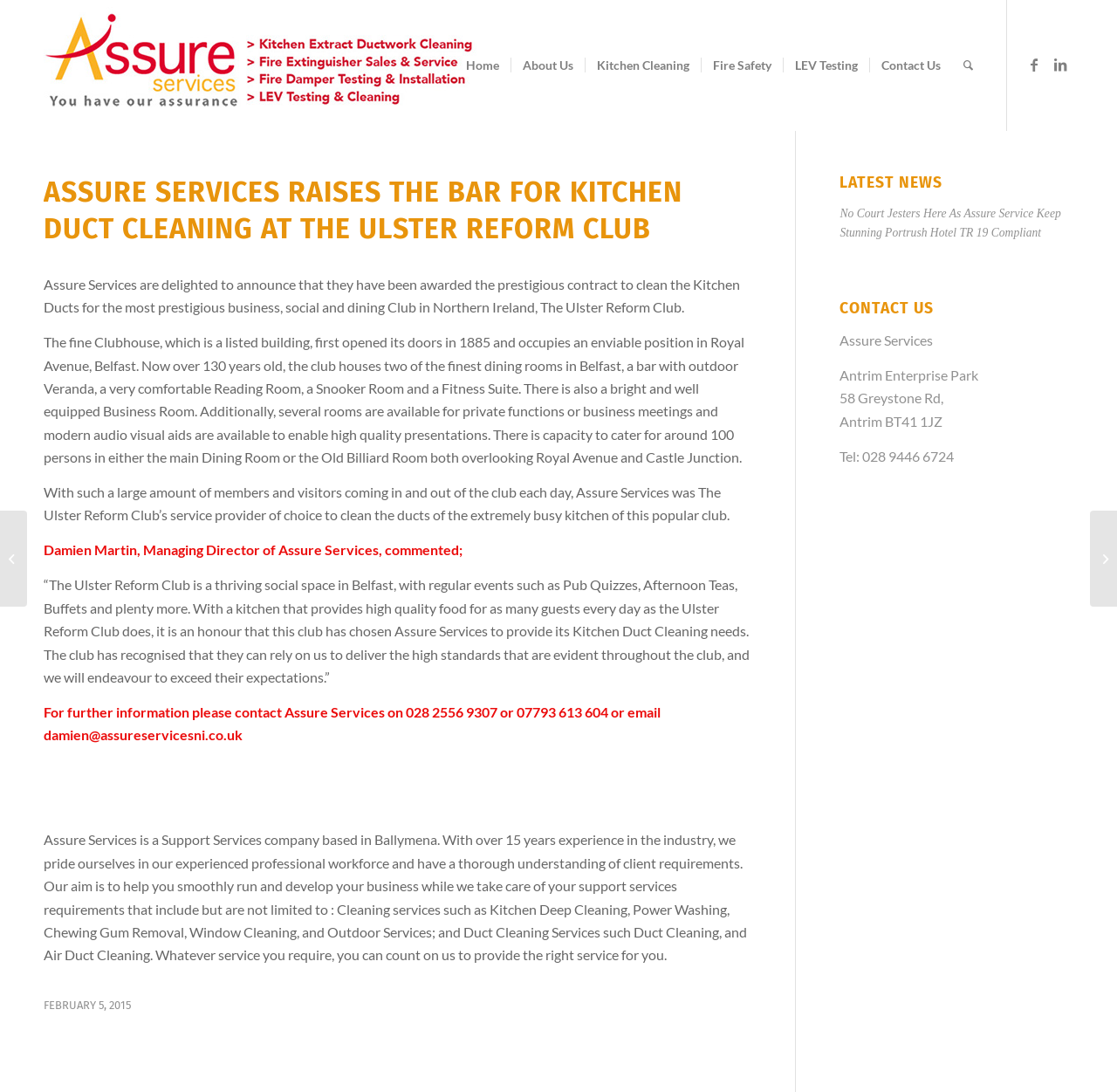Determine the main headline of the webpage and provide its text.

ASSURE SERVICES RAISES THE BAR FOR KITCHEN DUCT CLEANING AT THE ULSTER REFORM CLUB